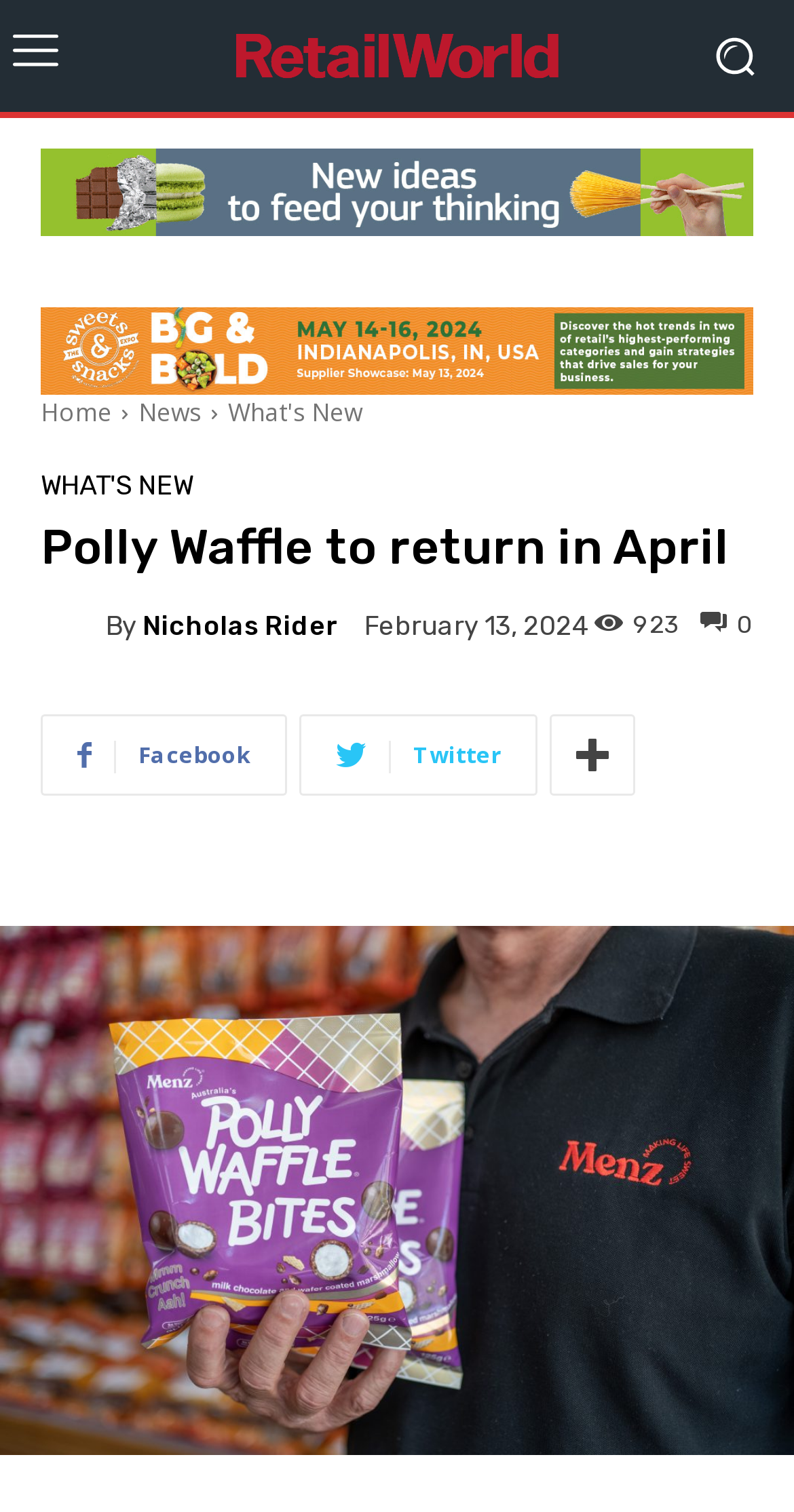Identify the bounding box coordinates of the area that should be clicked in order to complete the given instruction: "Click the logo". The bounding box coordinates should be four float numbers between 0 and 1, i.e., [left, top, right, bottom].

[0.231, 0.02, 0.769, 0.054]